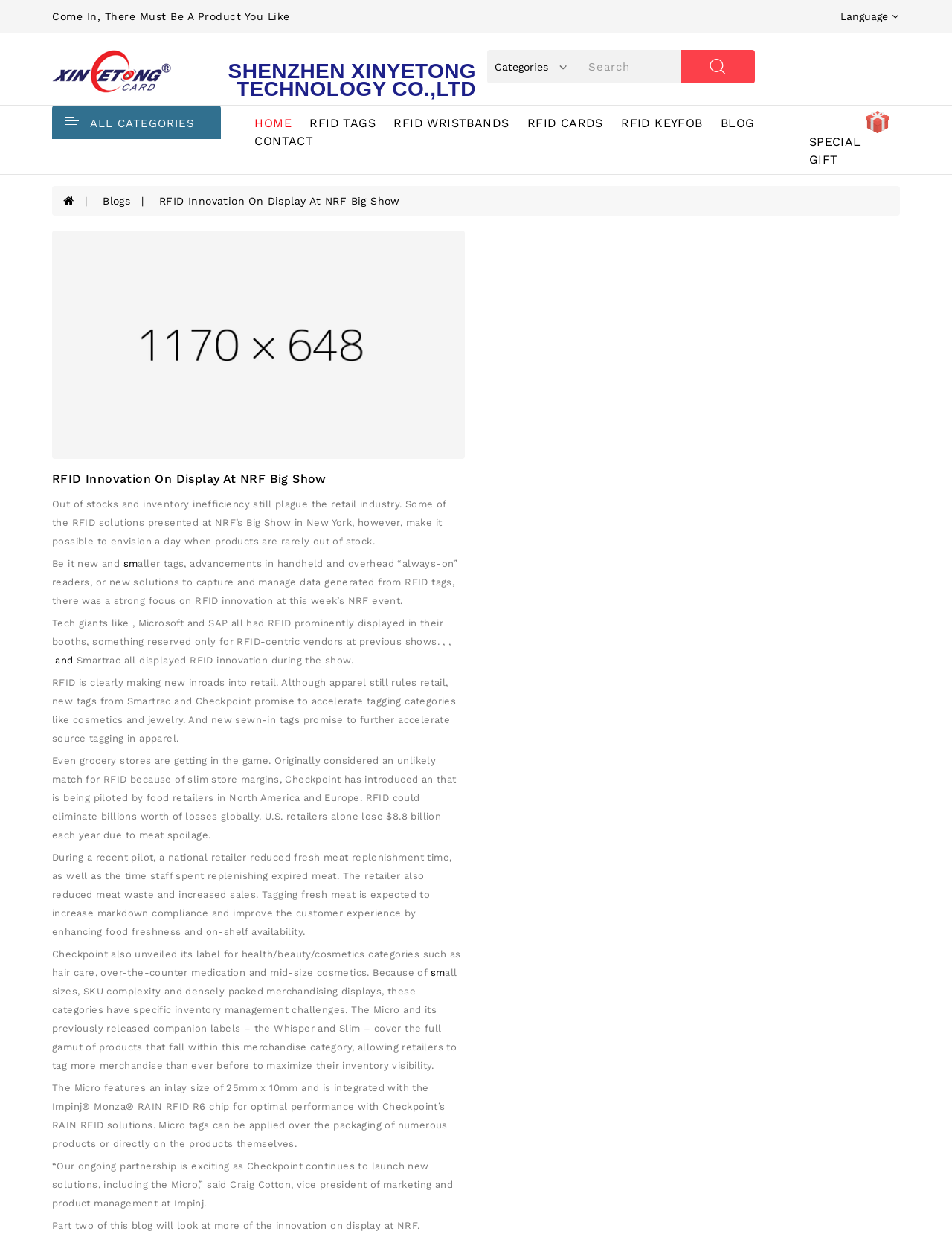Please locate the bounding box coordinates for the element that should be clicked to achieve the following instruction: "Change language". Ensure the coordinates are given as four float numbers between 0 and 1, i.e., [left, top, right, bottom].

[0.881, 0.005, 0.945, 0.022]